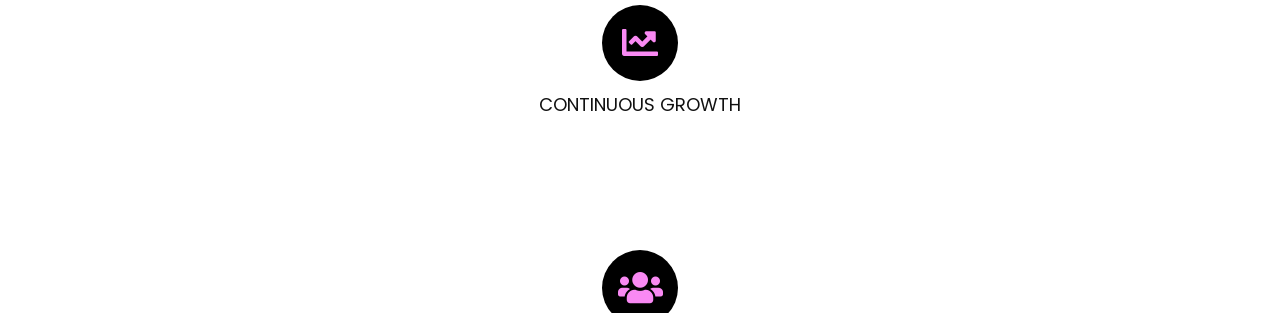What is the email address of the company?
Kindly answer the question with as much detail as you can.

I found the company's email address by looking at the static text element that says 'info@archiekingsley.co.uk' which is located at the bottom right corner of the webpage.